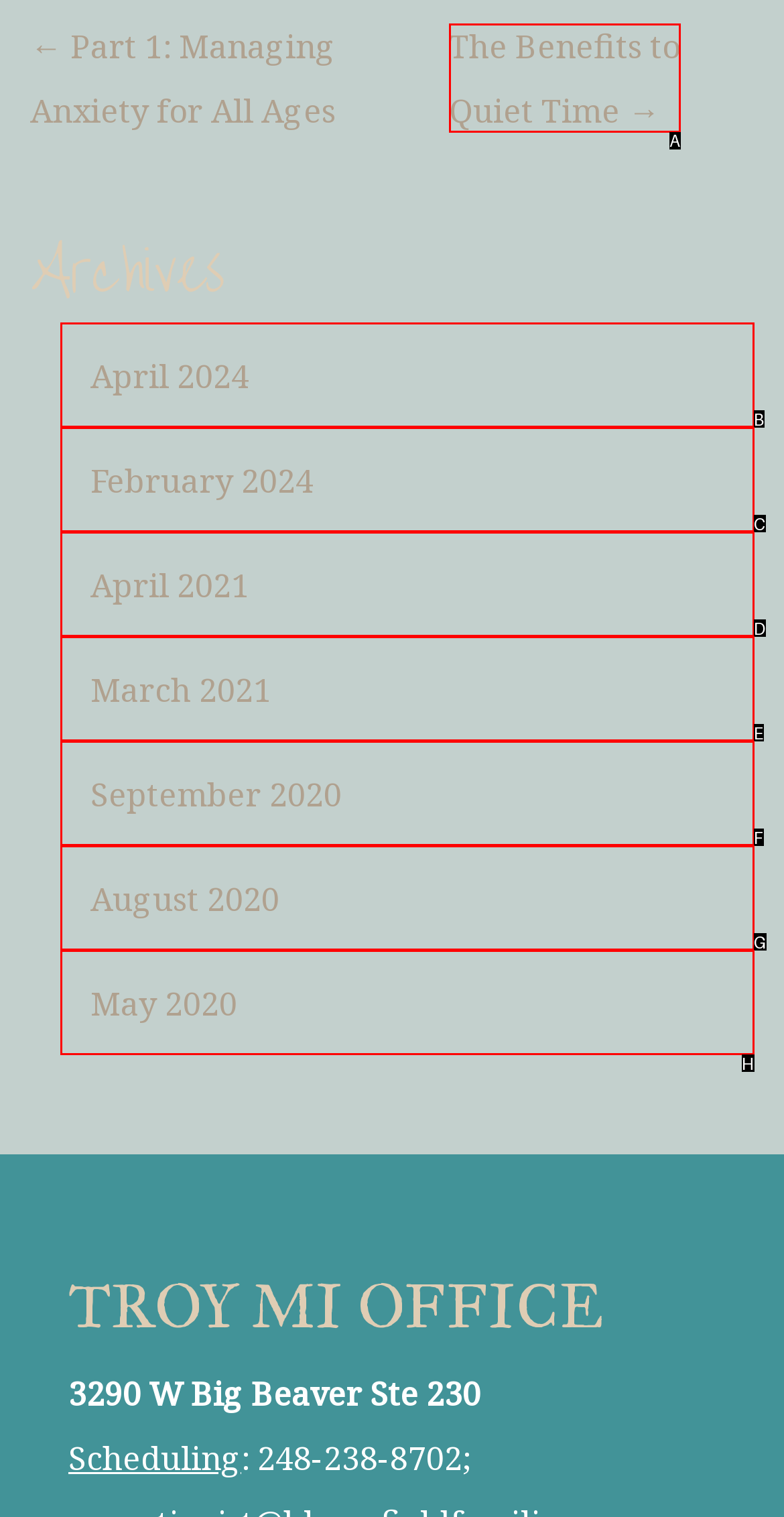Select the HTML element that matches the description: Other amount
Respond with the letter of the correct choice from the given options directly.

None